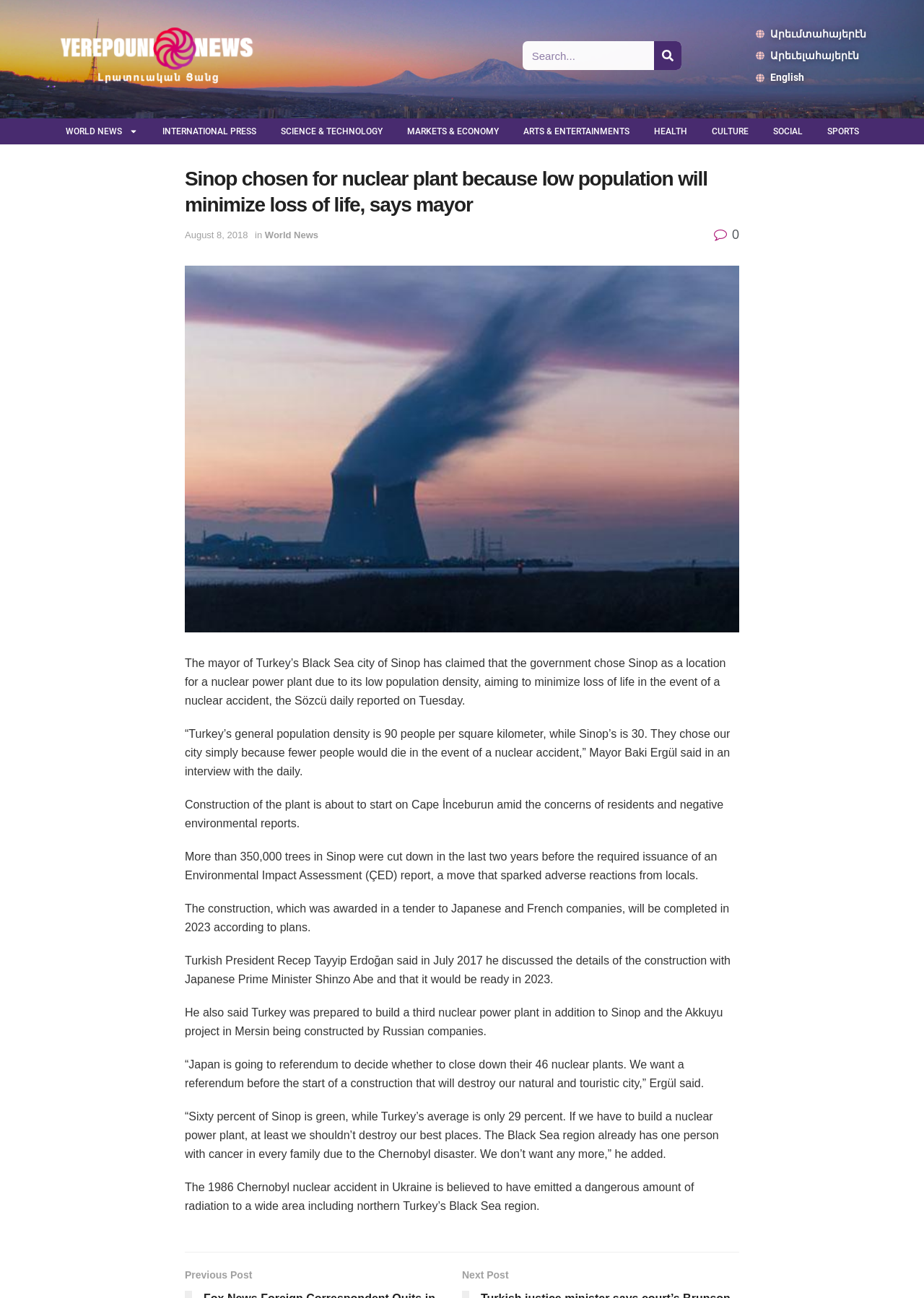Deliver a detailed narrative of the webpage's visual and textual elements.

This webpage appears to be a news article from Yerepouni Daily News. At the top, there is a search bar with a search button and an image on the right side. Below the search bar, there are several links to different language options, including Armenian and English. 

On the left side, there is a menu with various news categories, including World News, International Press, Science & Technology, Markets & Economy, Arts & Entertainments, Health, Culture, Social, and Sports. Each category has an image next to it.

The main article is titled "Sinop chosen for nuclear plant because low population will minimize loss of life, says mayor" and is accompanied by an image. The article is dated August 8, 2018, and is categorized under World News. 

The article itself is a lengthy text that discusses the mayor of Sinop's claim that the government chose Sinop as a location for a nuclear power plant due to its low population density, aiming to minimize loss of life in the event of a nuclear accident. The article quotes the mayor and provides details about the construction of the plant, environmental concerns, and the impact of the Chernobyl disaster on the region.